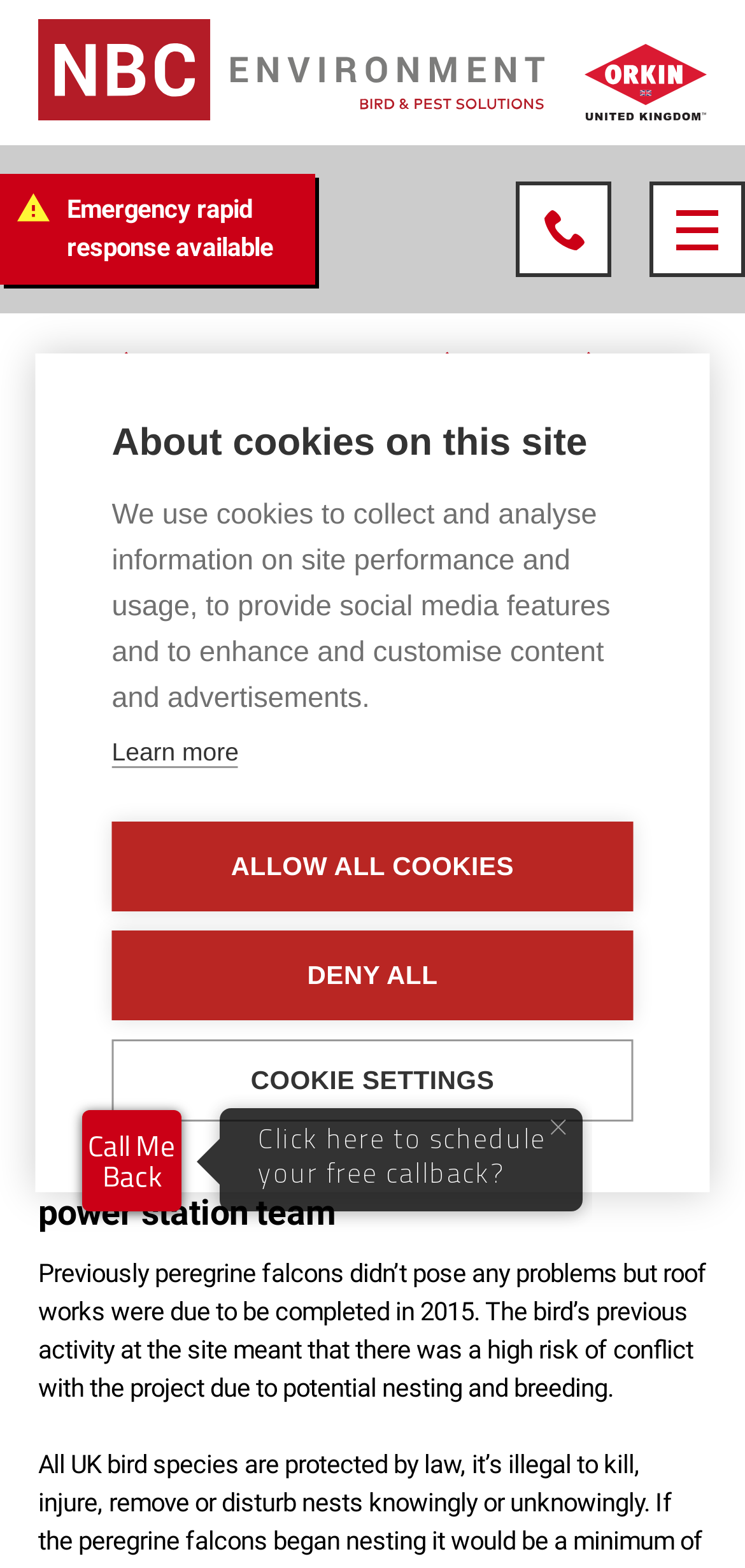Please locate the bounding box coordinates of the region I need to click to follow this instruction: "Click the 'Phone' link".

[0.692, 0.116, 0.821, 0.177]